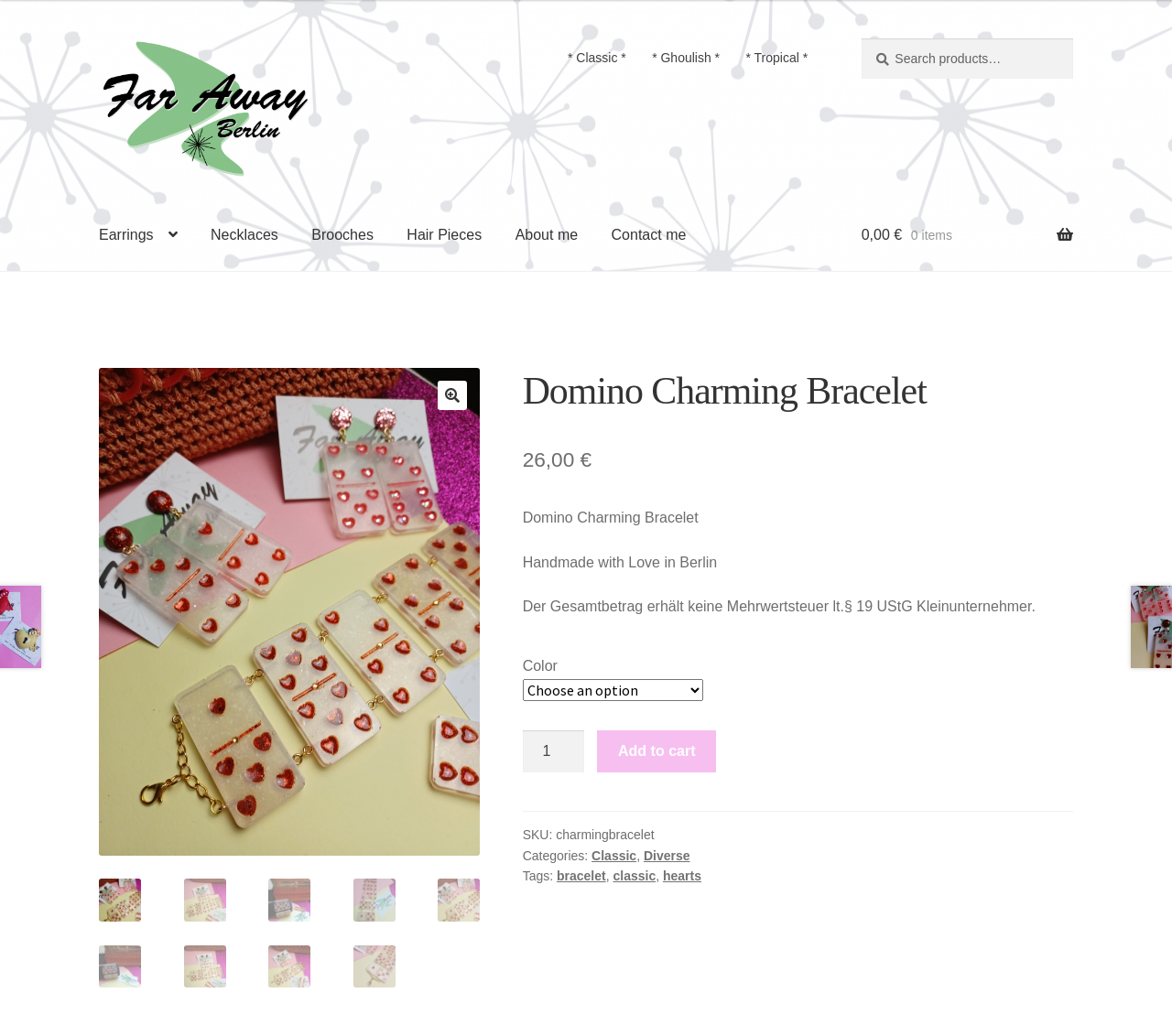Determine the bounding box for the described HTML element: "Add to cart". Ensure the coordinates are four float numbers between 0 and 1 in the format [left, top, right, bottom].

[0.51, 0.705, 0.611, 0.746]